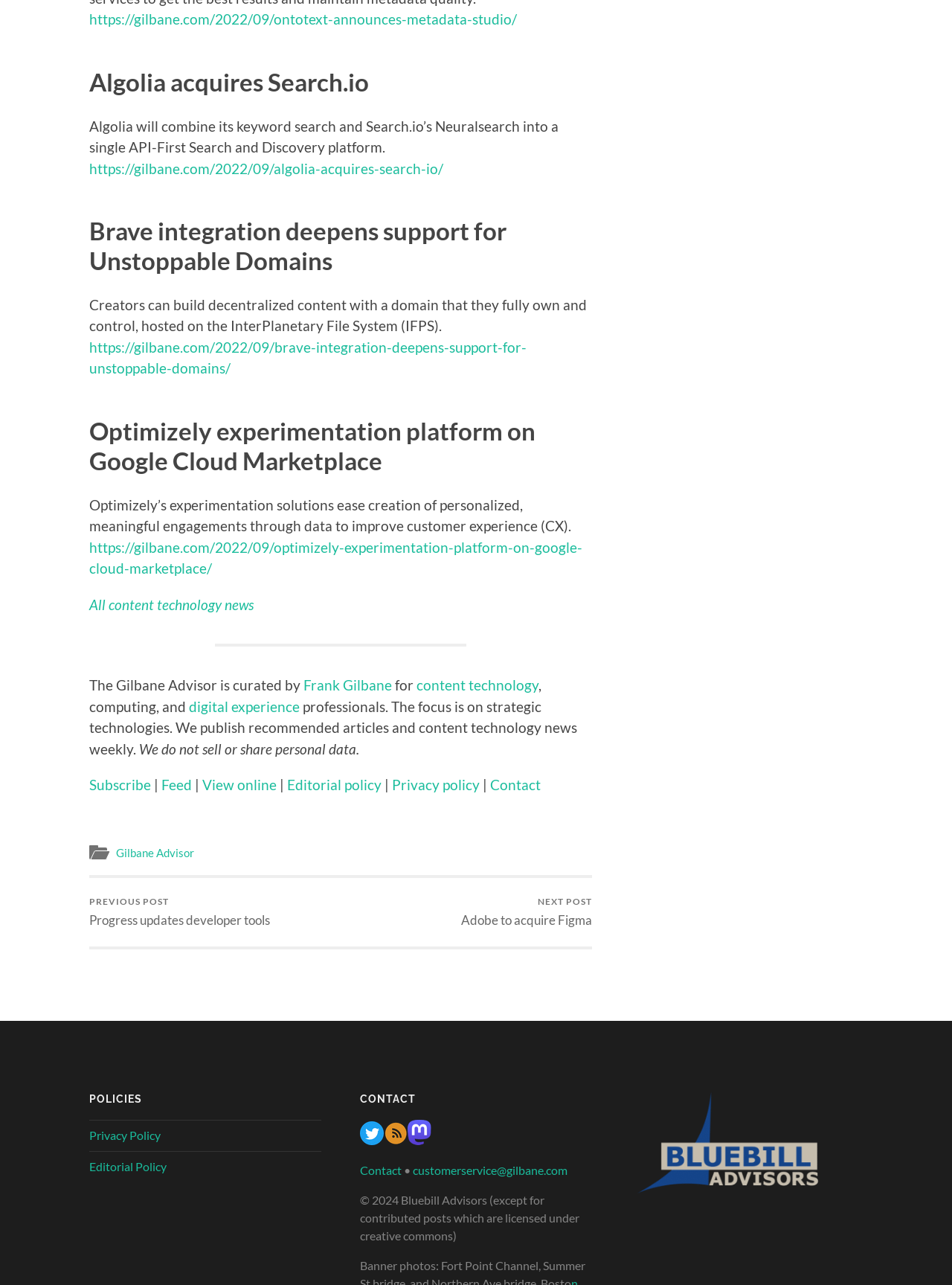Pinpoint the bounding box coordinates of the clickable element needed to complete the instruction: "Read about Ontotext announces metadata studio". The coordinates should be provided as four float numbers between 0 and 1: [left, top, right, bottom].

[0.094, 0.008, 0.543, 0.022]